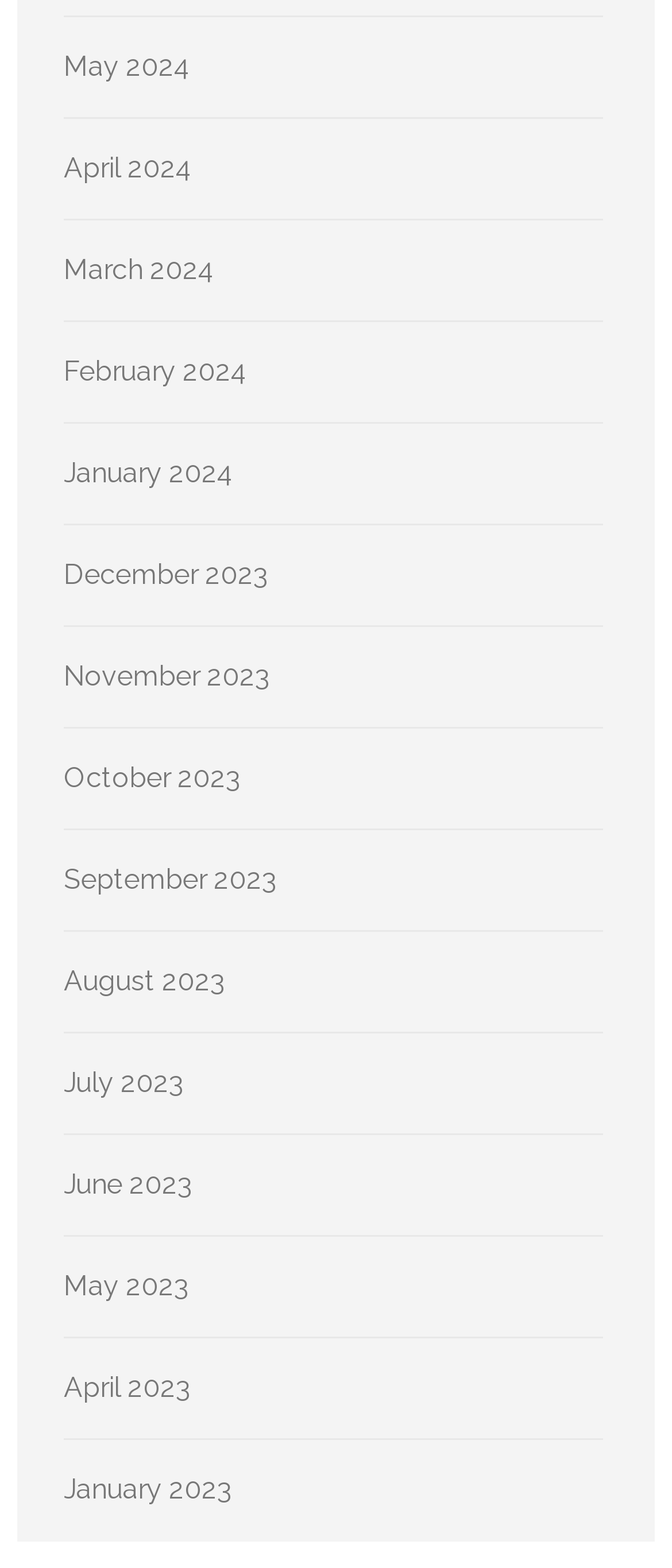Show me the bounding box coordinates of the clickable region to achieve the task as per the instruction: "Browse June 2023".

[0.095, 0.745, 0.287, 0.766]